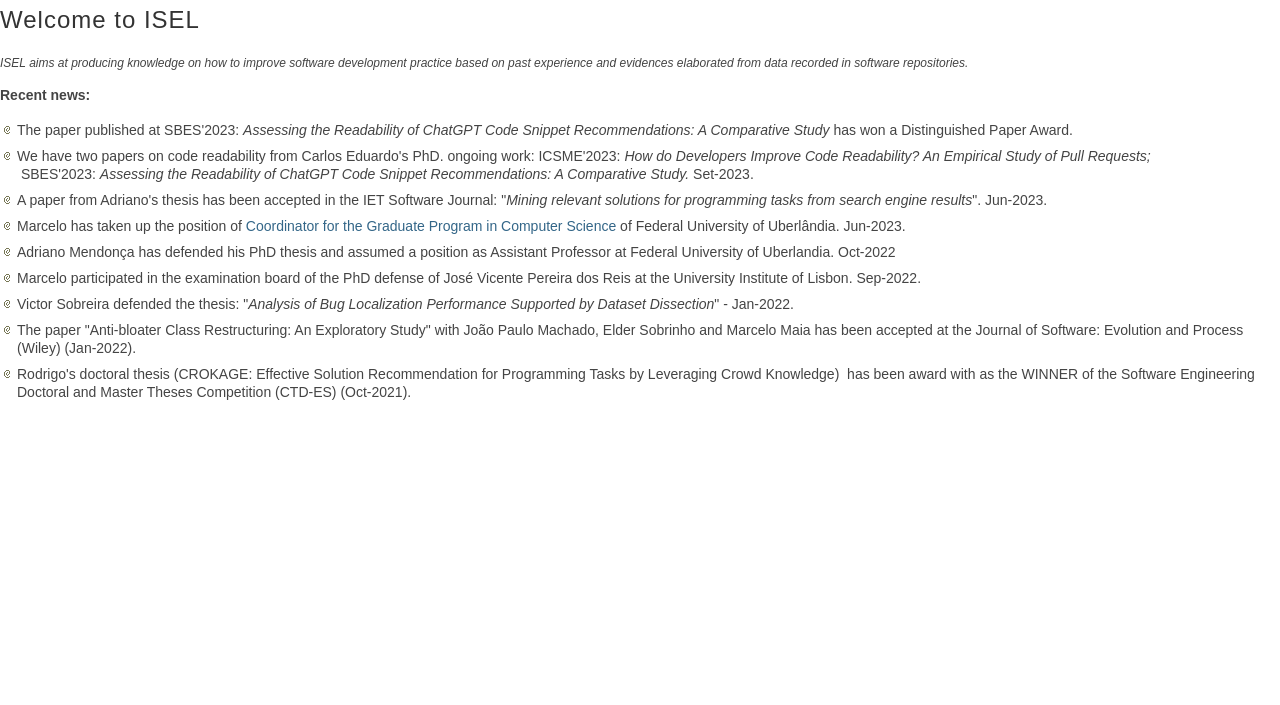Find the headline of the webpage and generate its text content.

Welcome to ISEL